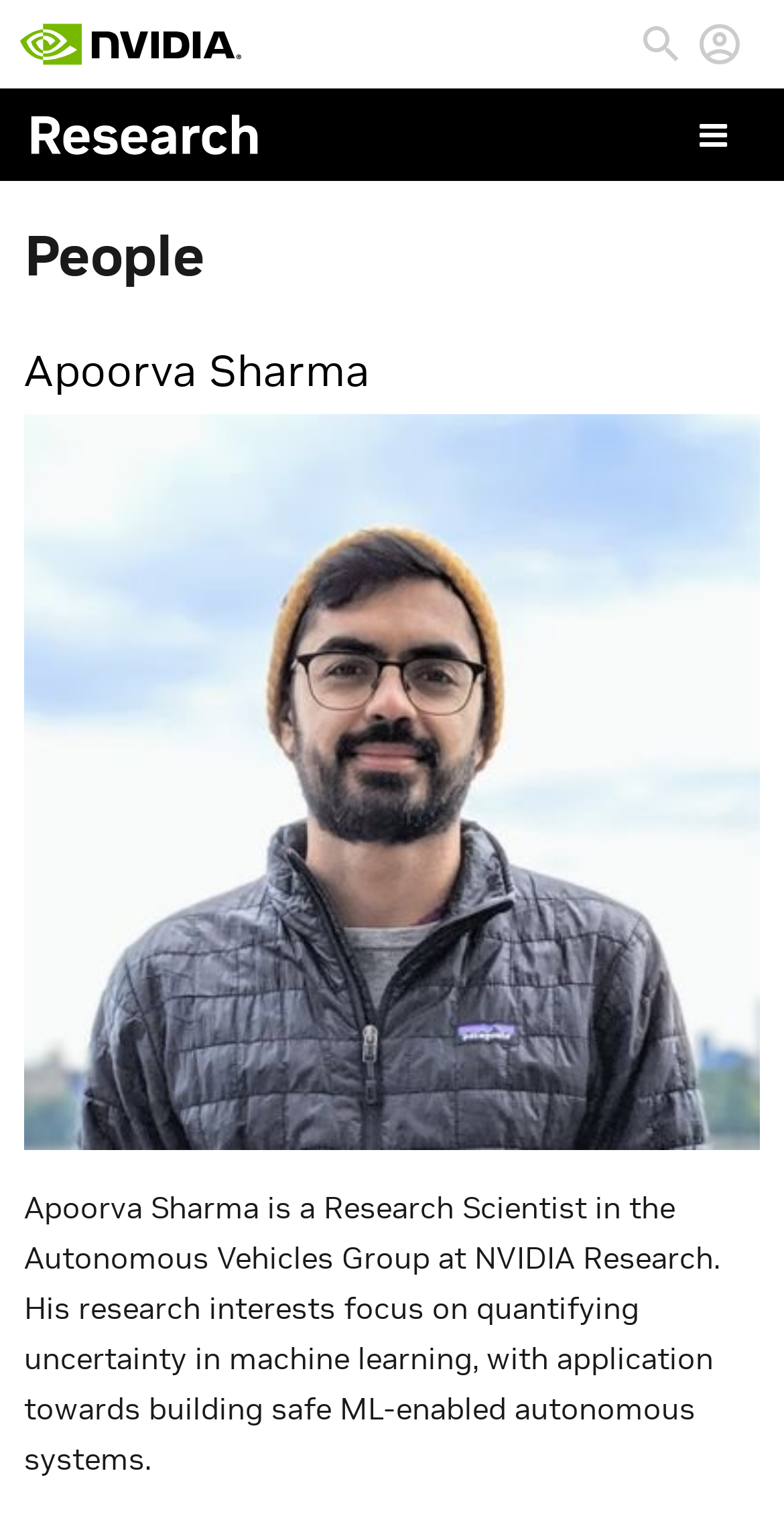Determine the bounding box of the UI component based on this description: "Login". The bounding box coordinates should be four float values between 0 and 1, i.e., [left, top, right, bottom].

[0.887, 0.013, 0.949, 0.045]